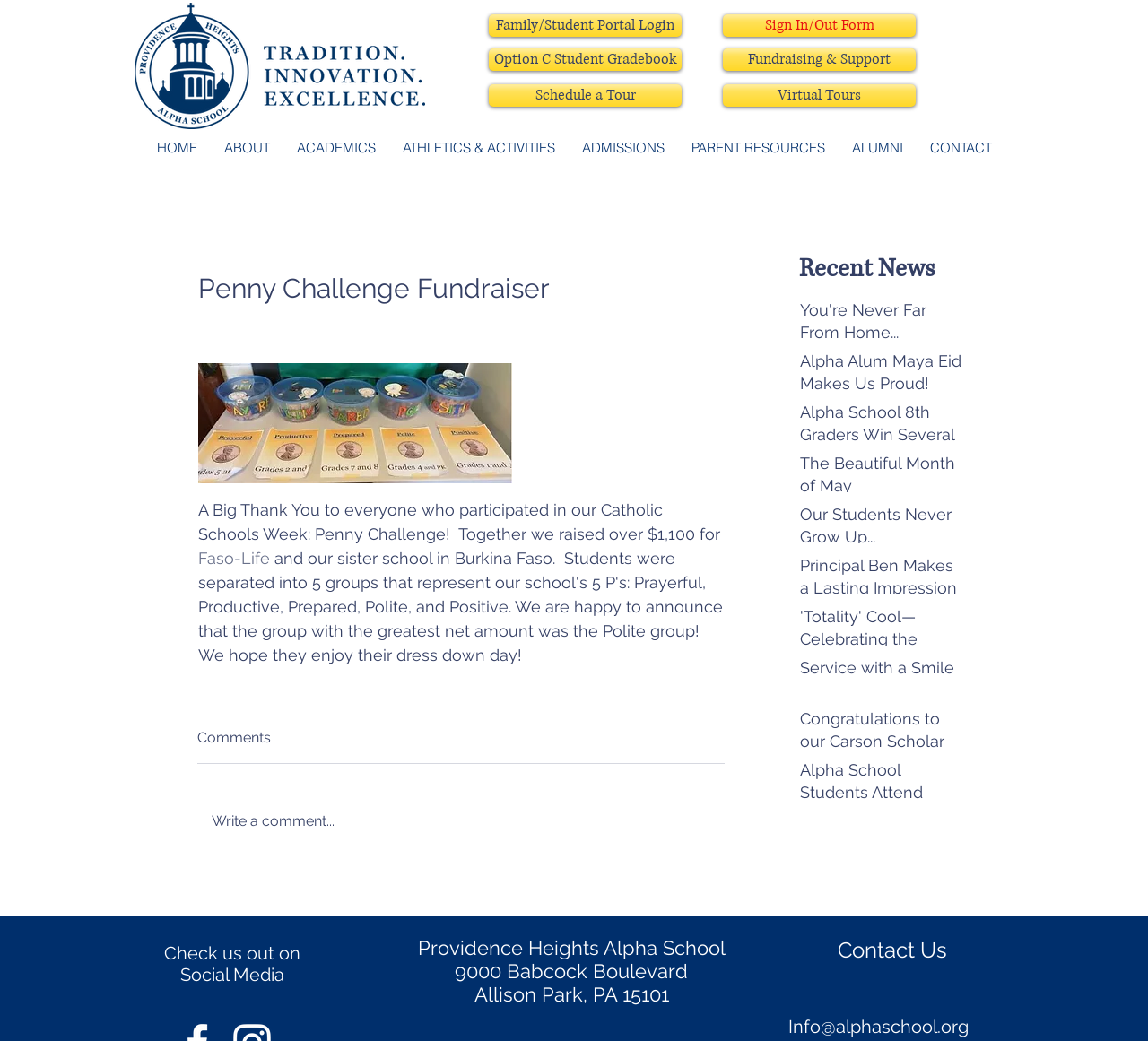Bounding box coordinates are specified in the format (top-left x, top-left y, bottom-right x, bottom-right y). All values are floating point numbers bounded between 0 and 1. Please provide the bounding box coordinate of the region this sentence describes: aria-label="Alpha's Instagram Account"

[0.198, 0.889, 0.241, 0.937]